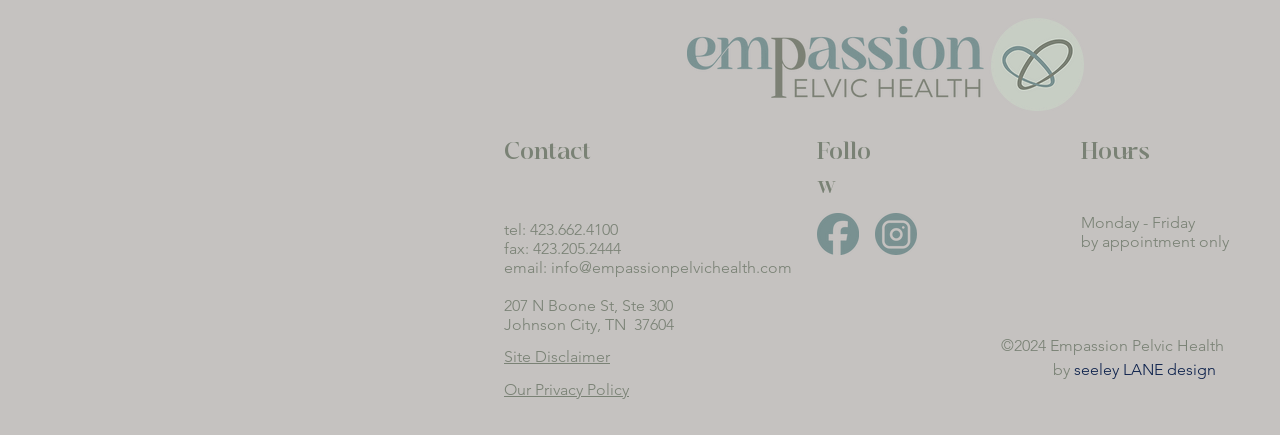By analyzing the image, answer the following question with a detailed response: What are the office hours?

I found the office hours by looking at the 'Hours' section, where it is listed as 'Monday - Friday' with a note 'by appointment only'.